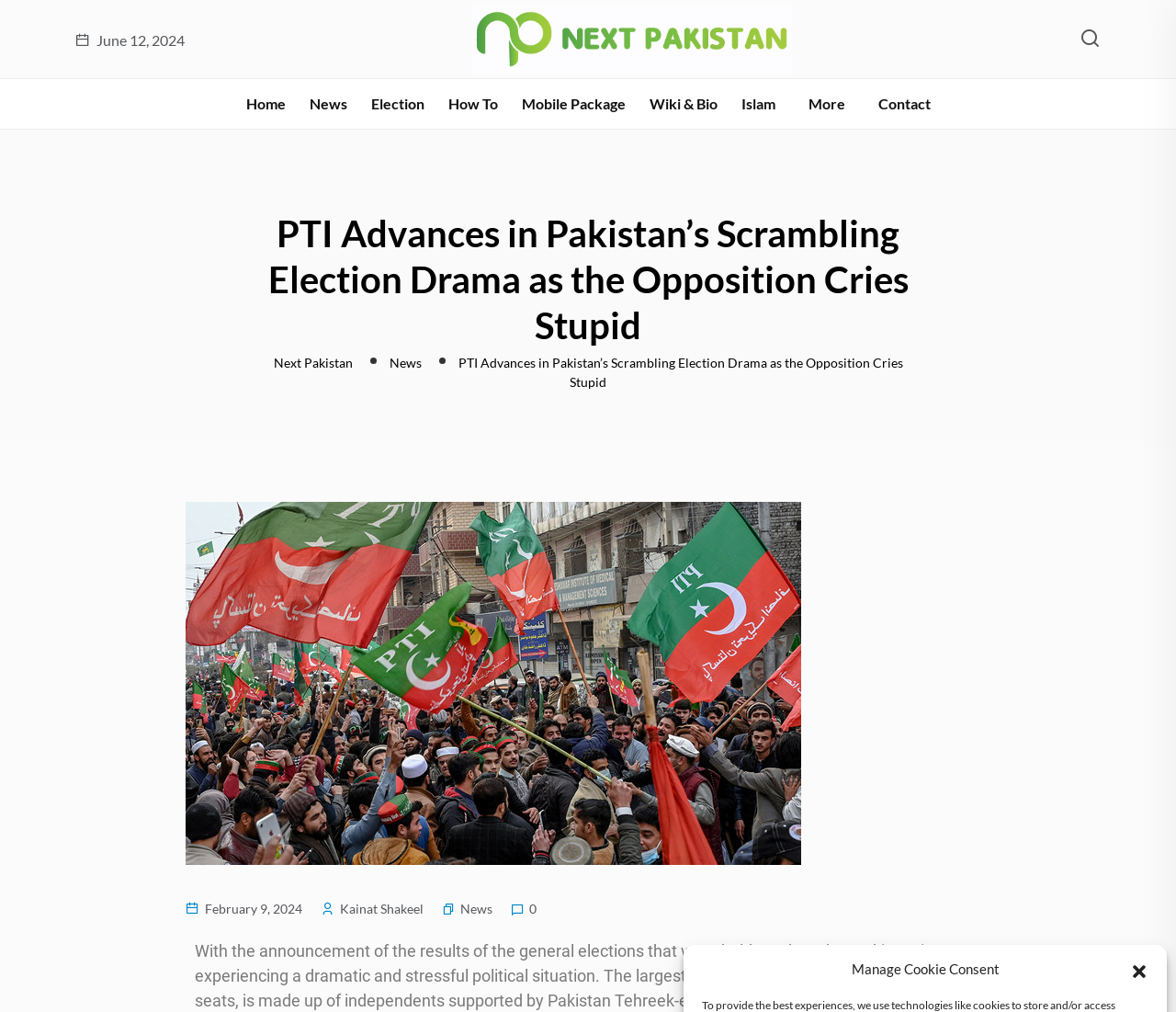Use a single word or phrase to answer the following:
How many links are there in the top navigation menu?

9